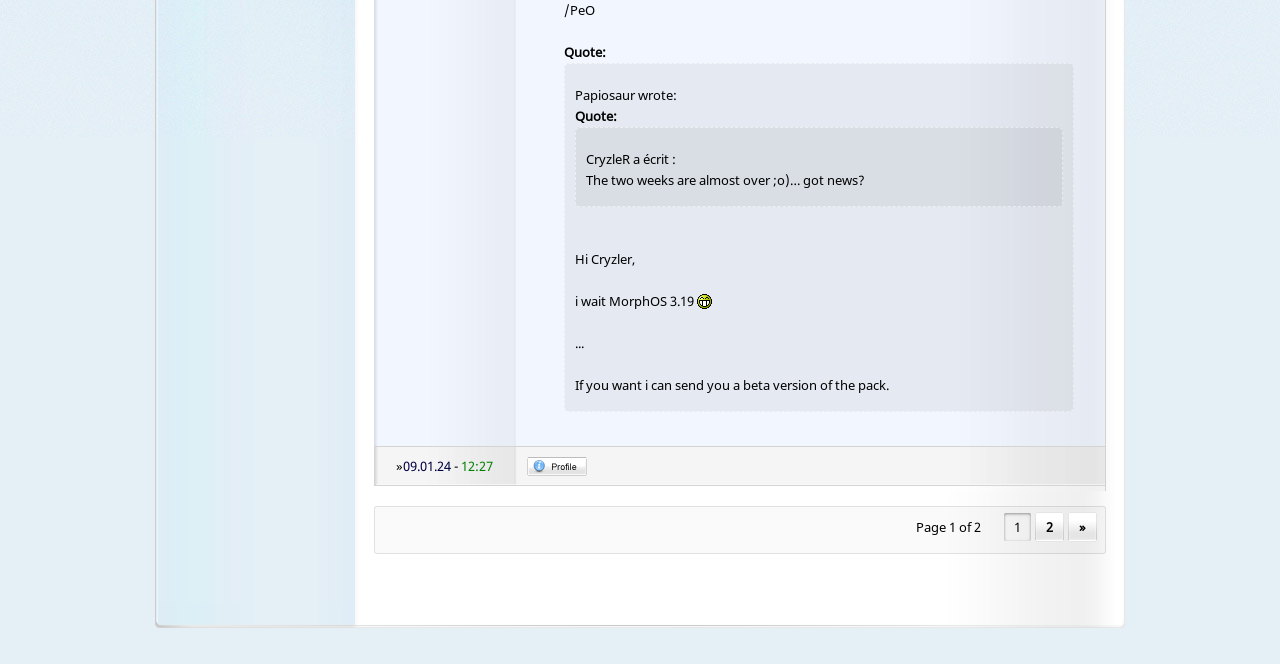Provide the bounding box coordinates of the HTML element this sentence describes: "Register".

None